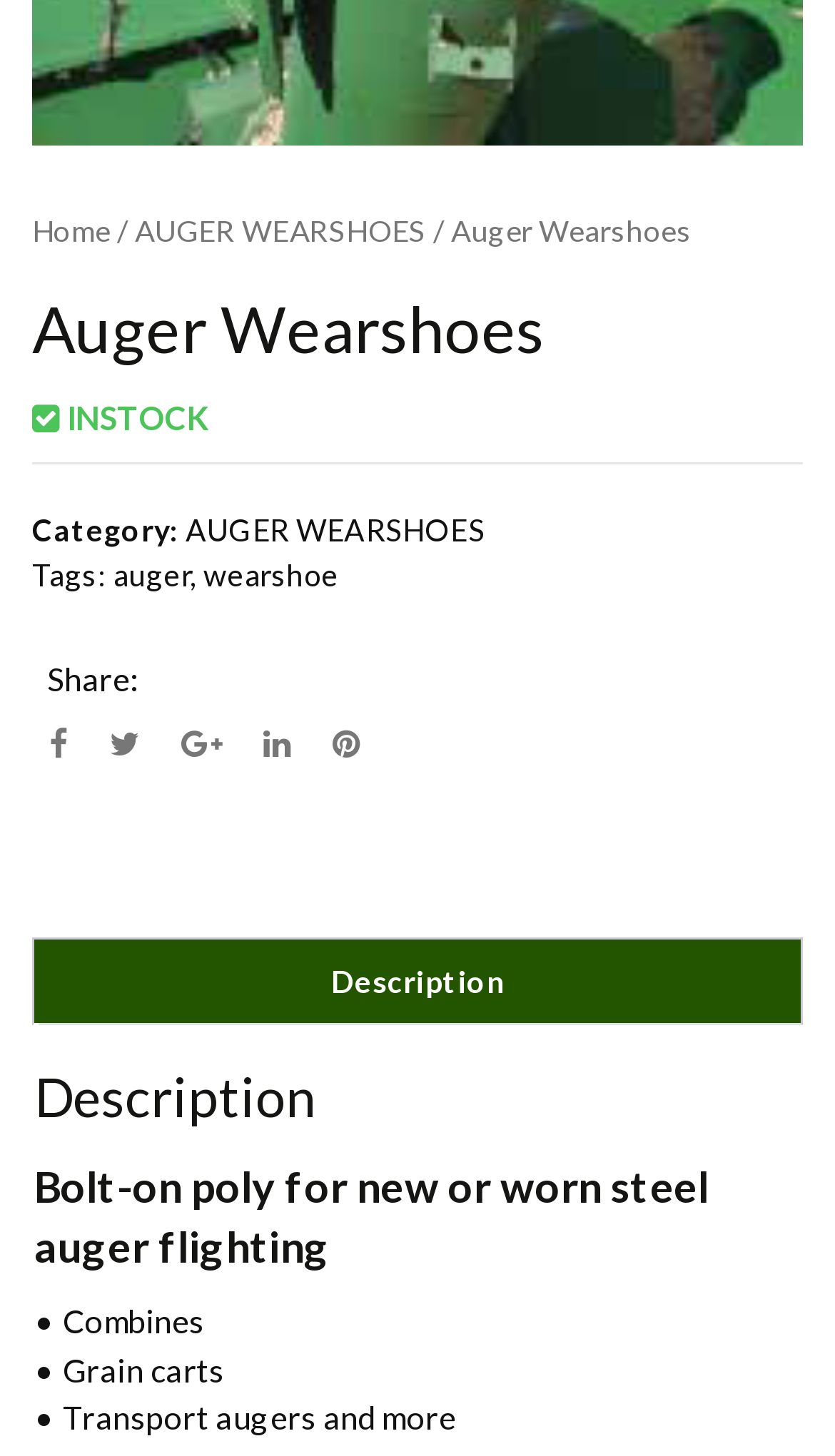Please determine the bounding box of the UI element that matches this description: title="Share on LinkedIn". The coordinates should be given as (top-left x, top-left y, bottom-right x, bottom-right y), with all values between 0 and 1.

[0.315, 0.497, 0.349, 0.523]